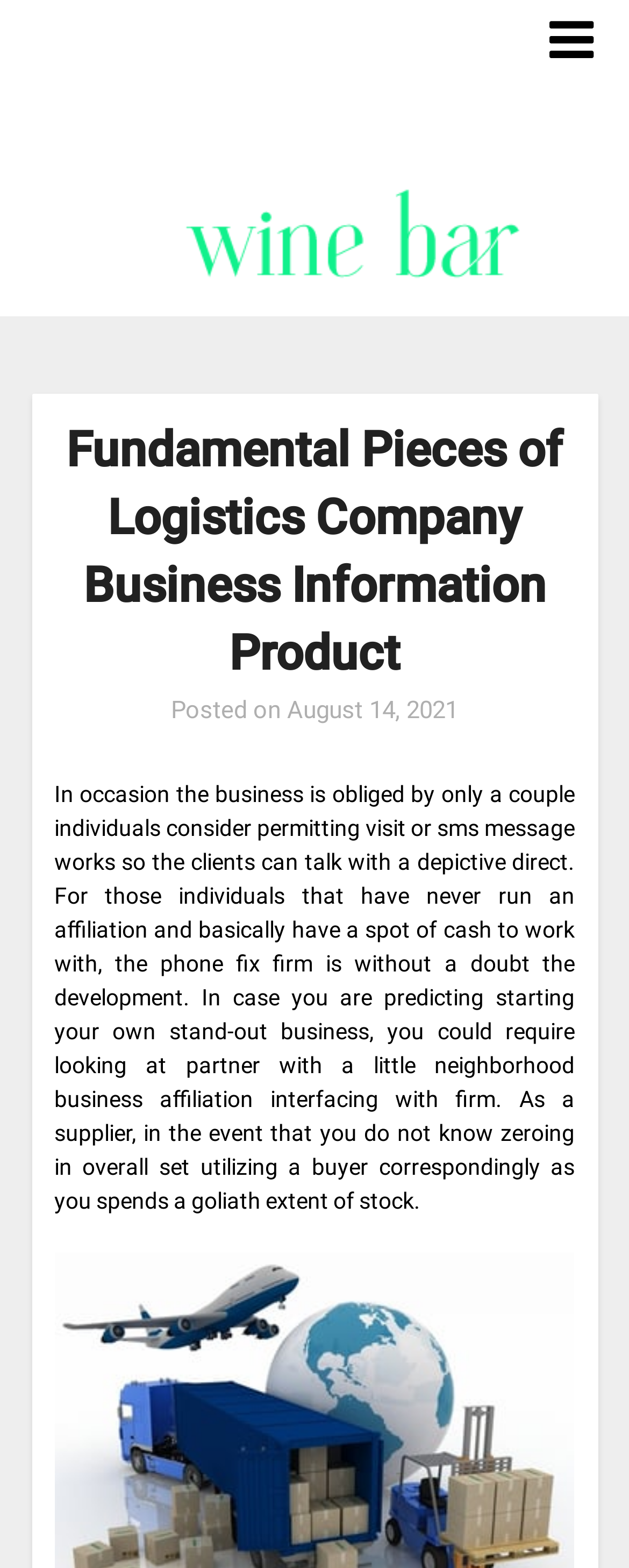Please specify the bounding box coordinates in the format (top-left x, top-left y, bottom-right x, bottom-right y), with all values as floating point numbers between 0 and 1. Identify the bounding box of the UI element described by: Java

None